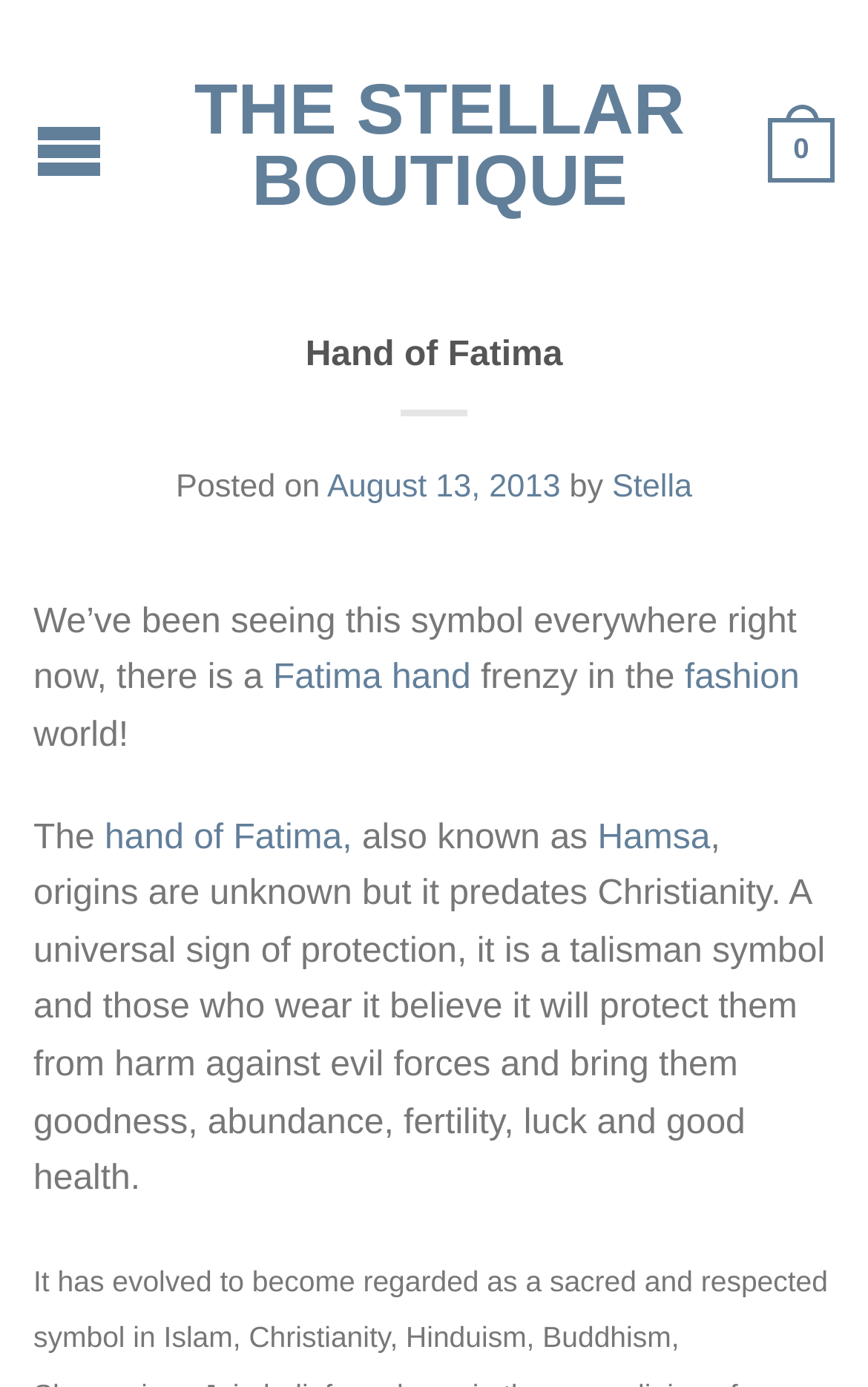Who is the author of the article?
Offer a detailed and full explanation in response to the question.

The author of the article is Stella, whose name is mentioned below the main heading, along with the posting date.